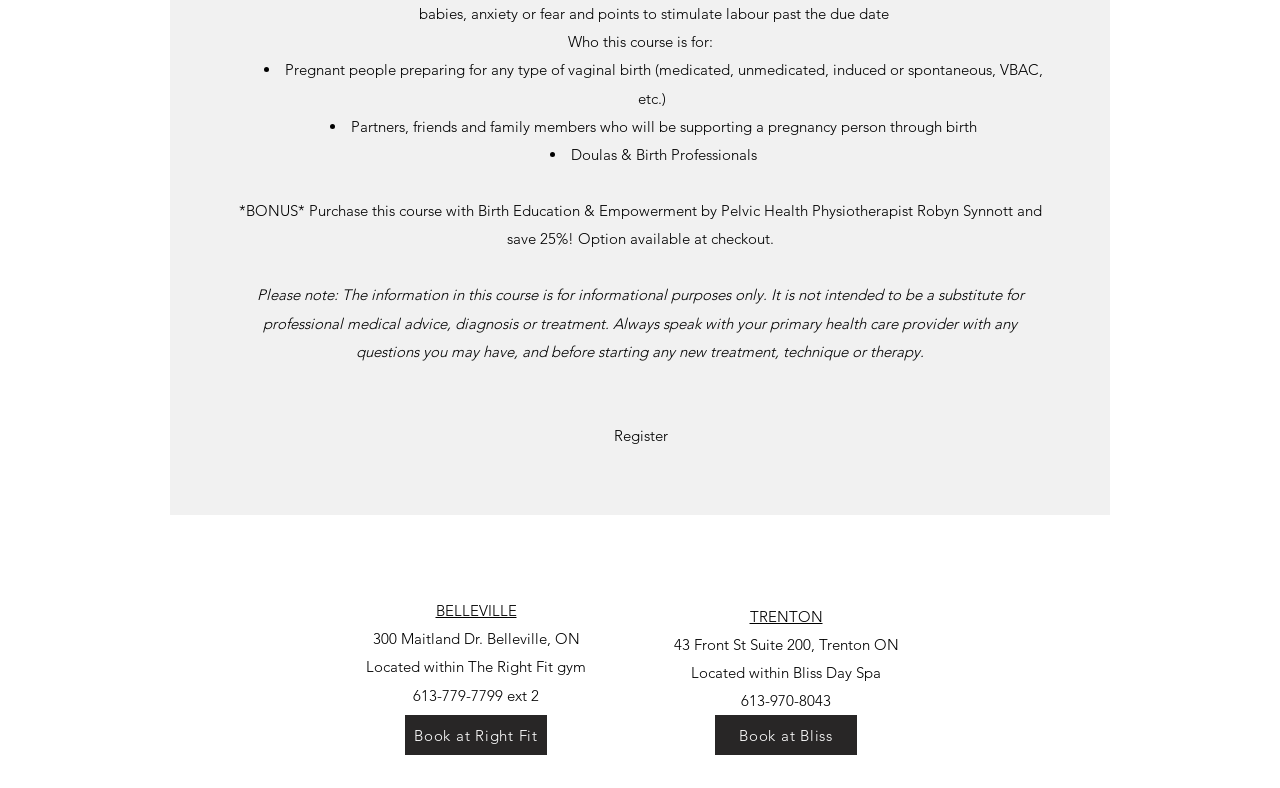Look at the image and write a detailed answer to the question: 
What type of birth is this course preparing for?

The course is preparing for vaginal birth as mentioned in the text 'Pregnant people preparing for any type of vaginal birth (medicated, unmedicated, induced or spontaneous, VBAC, etc.)'.